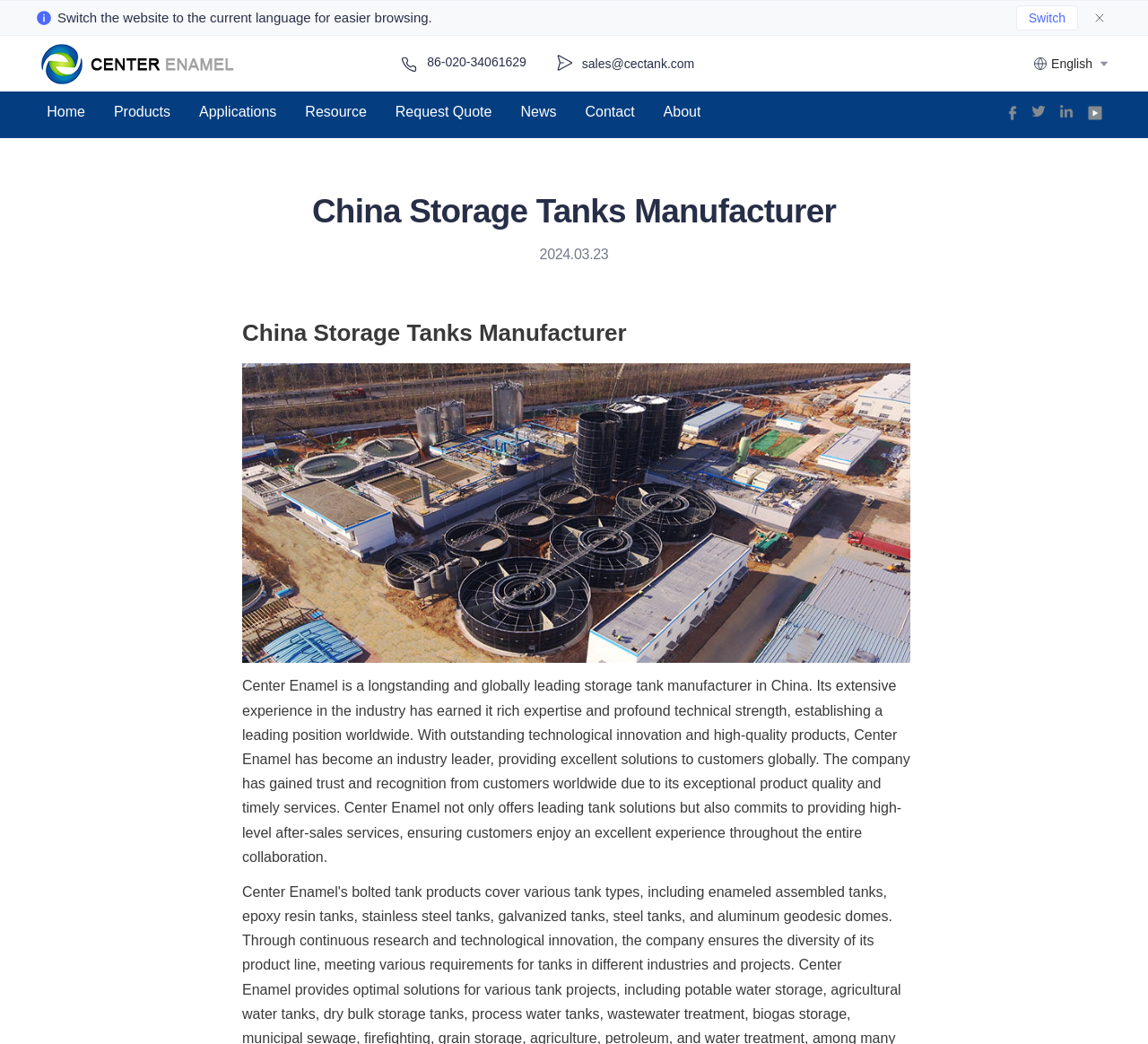Locate the bounding box coordinates of the segment that needs to be clicked to meet this instruction: "Switch to another language".

[0.05, 0.009, 0.376, 0.024]